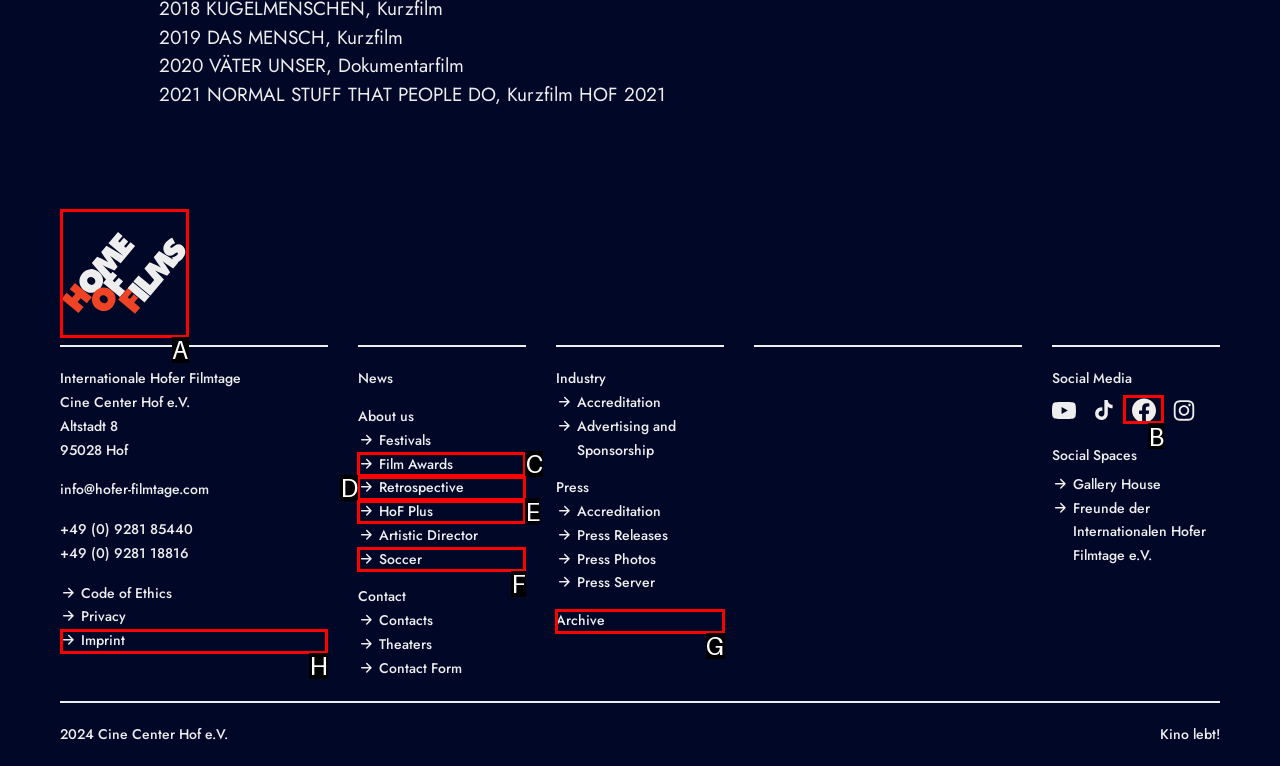Examine the description: Archive and indicate the best matching option by providing its letter directly from the choices.

G